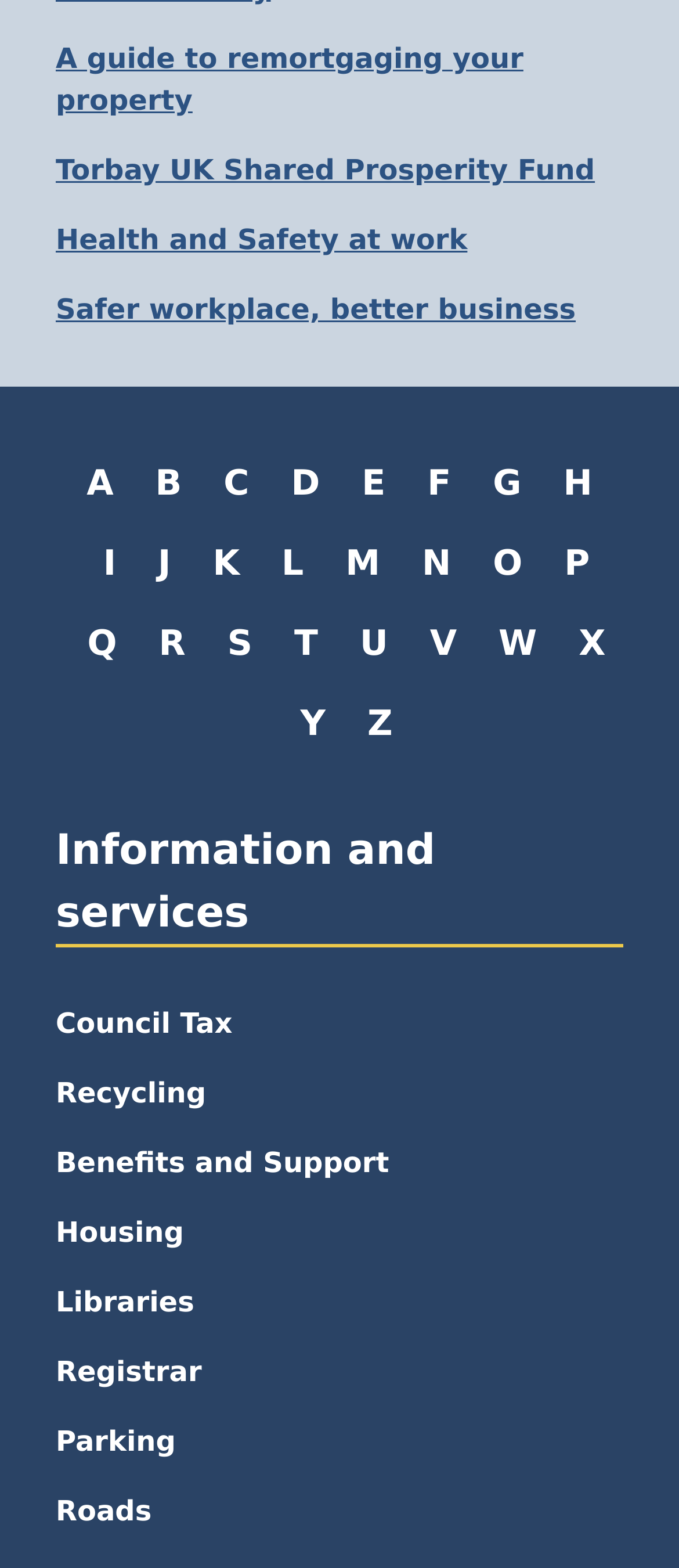Could you find the bounding box coordinates of the clickable area to complete this instruction: "Choose 'Libraries'"?

[0.082, 0.817, 0.286, 0.844]